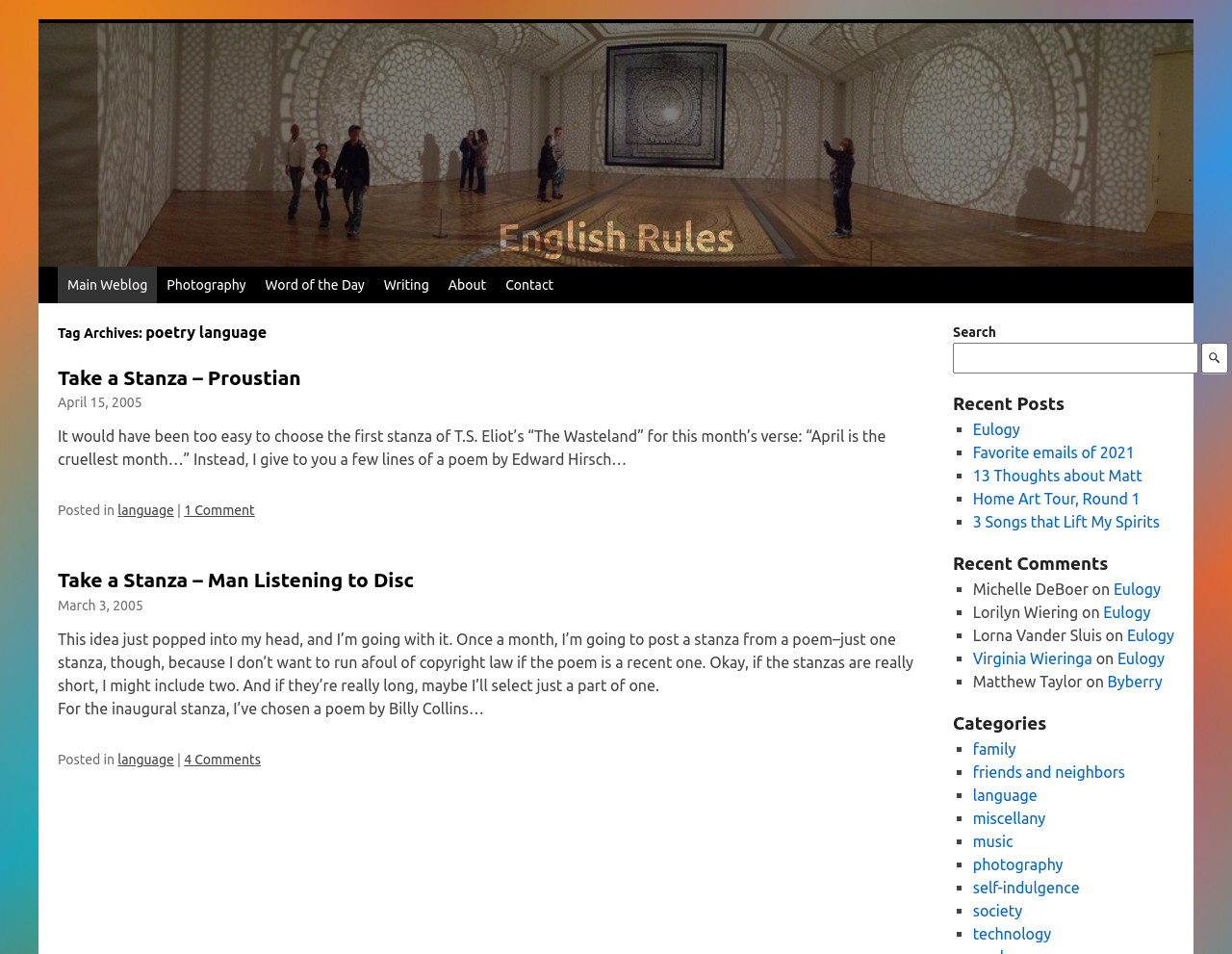Answer the following query concisely with a single word or phrase:
What is the name of the website?

English Rules